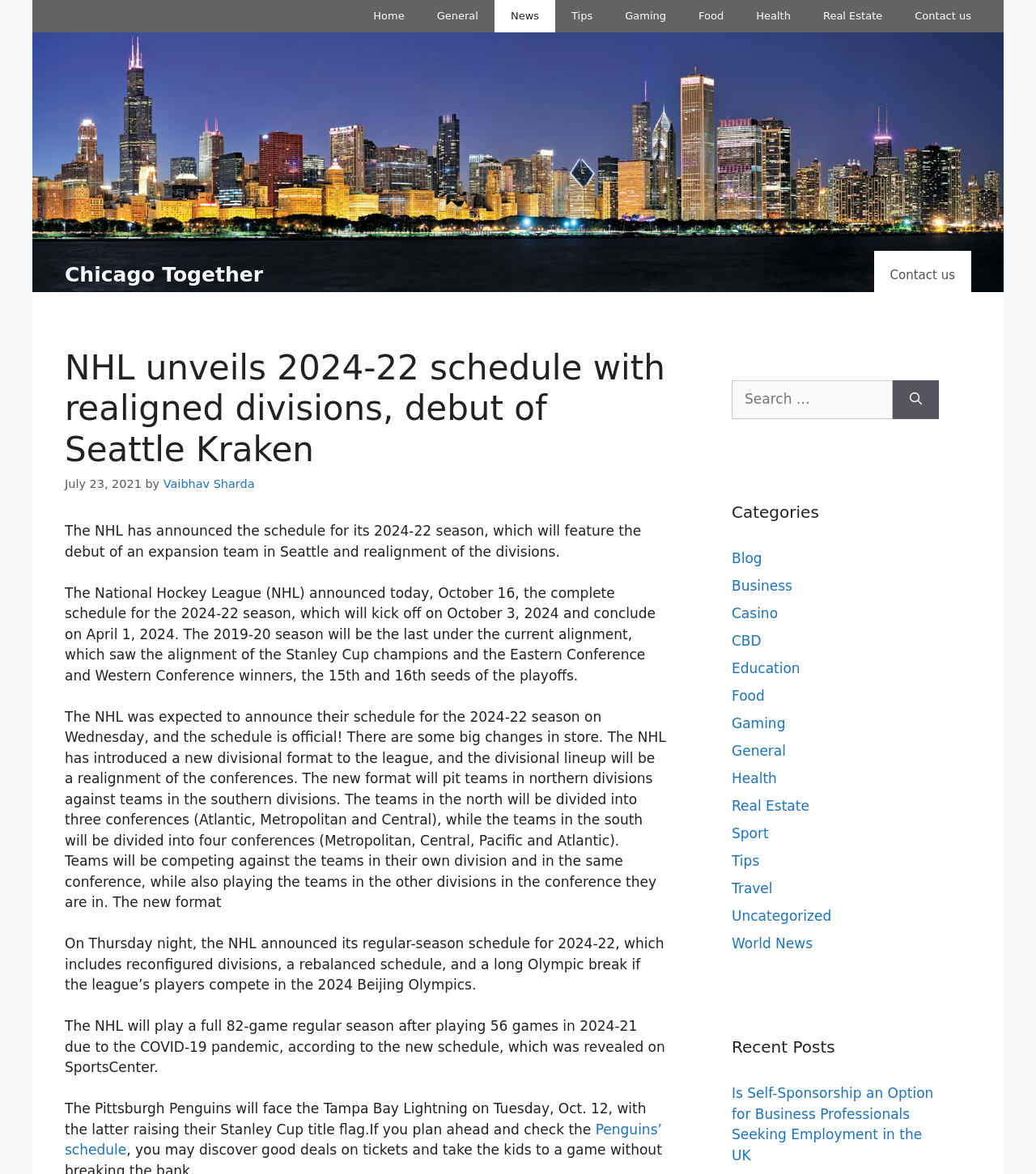What is the date of the first game of the 2024-22 season?
Look at the image and respond with a single word or a short phrase.

October 3, 2024